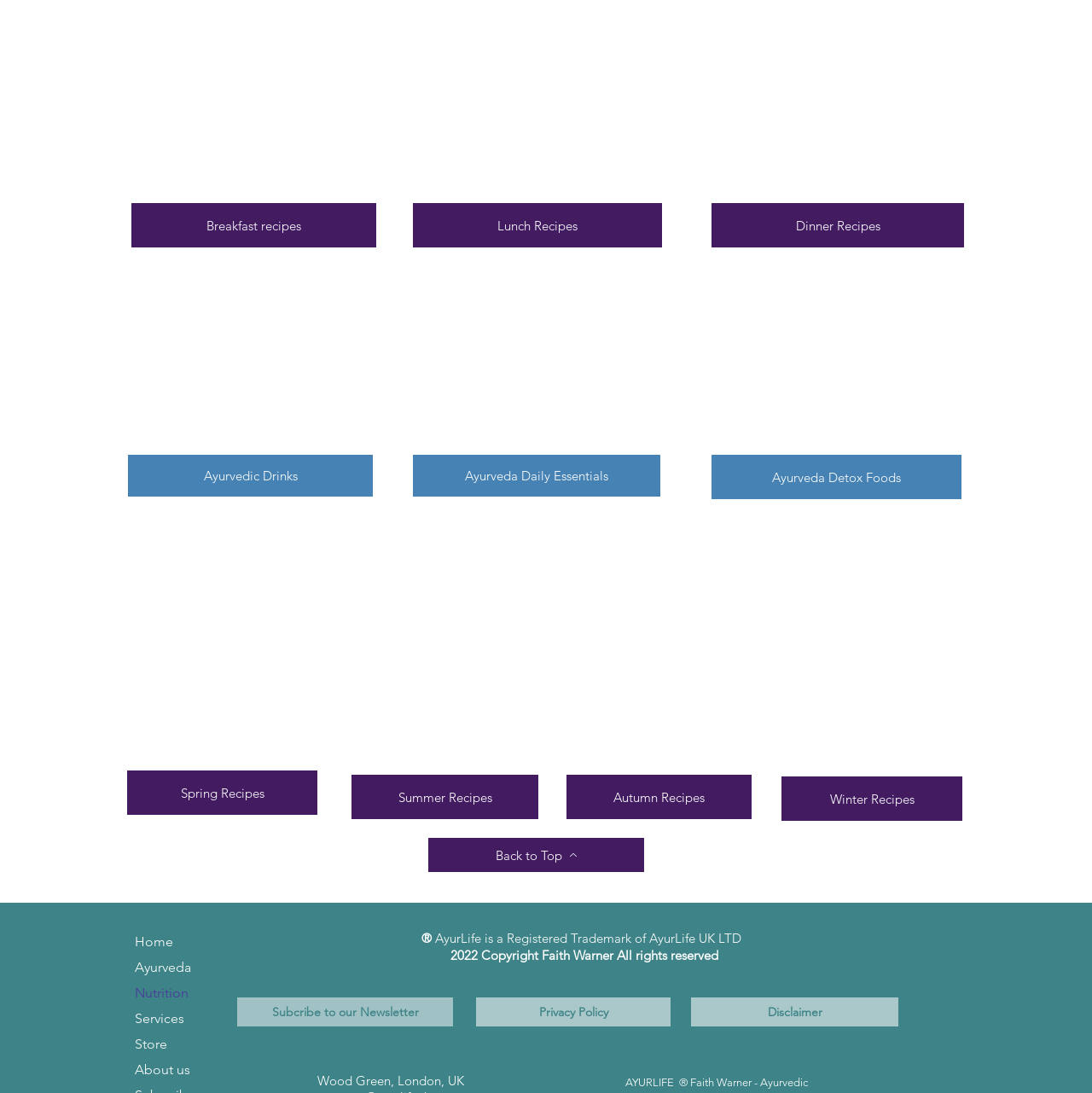Highlight the bounding box coordinates of the element that should be clicked to carry out the following instruction: "Click on Breakfast recipes". The coordinates must be given as four float numbers ranging from 0 to 1, i.e., [left, top, right, bottom].

[0.12, 0.186, 0.345, 0.227]